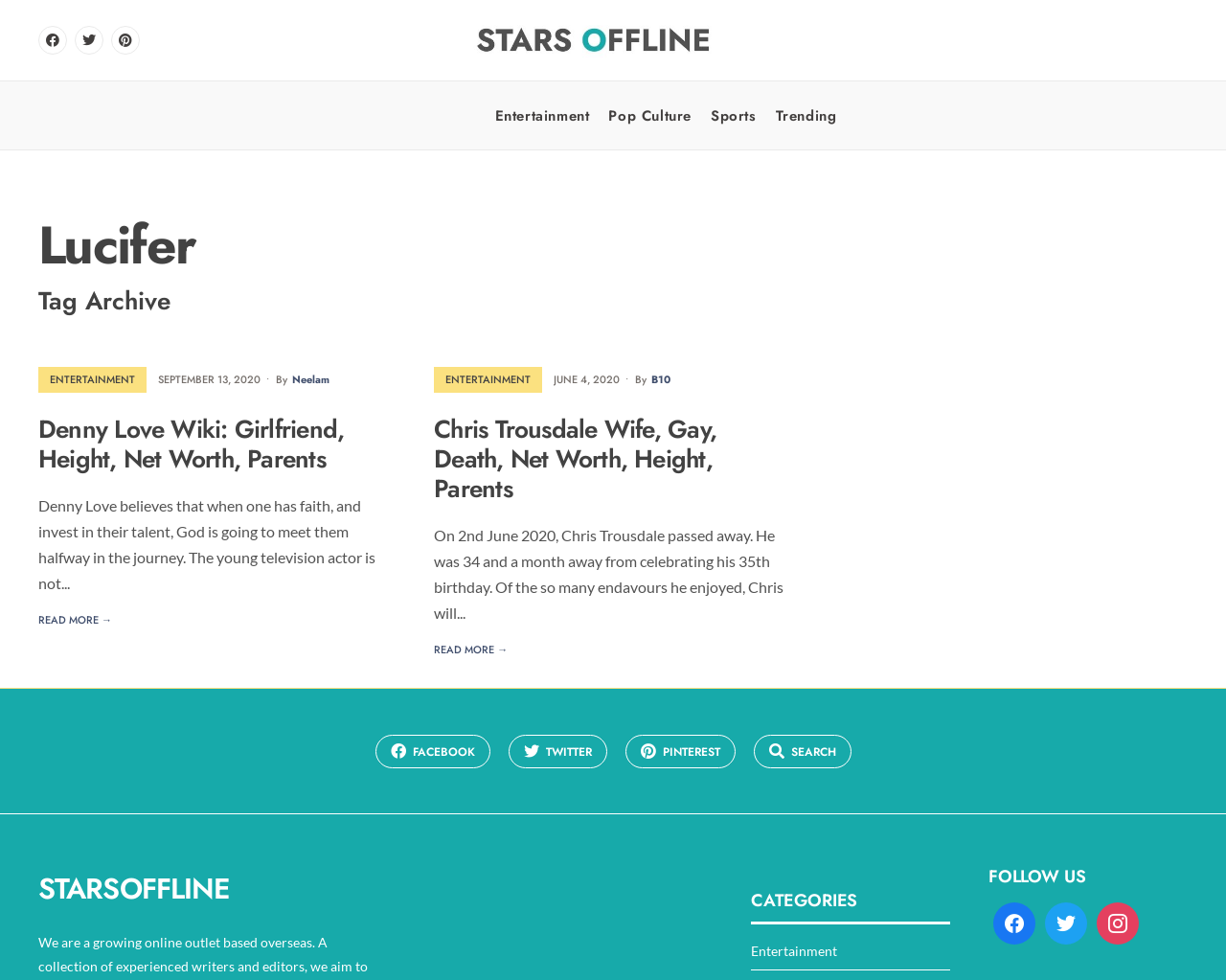What is the title of the second article on the webpage?
Use the screenshot to answer the question with a single word or phrase.

Chris Trousdale Wife, Gay, Death, Net Worth, Height, Parents